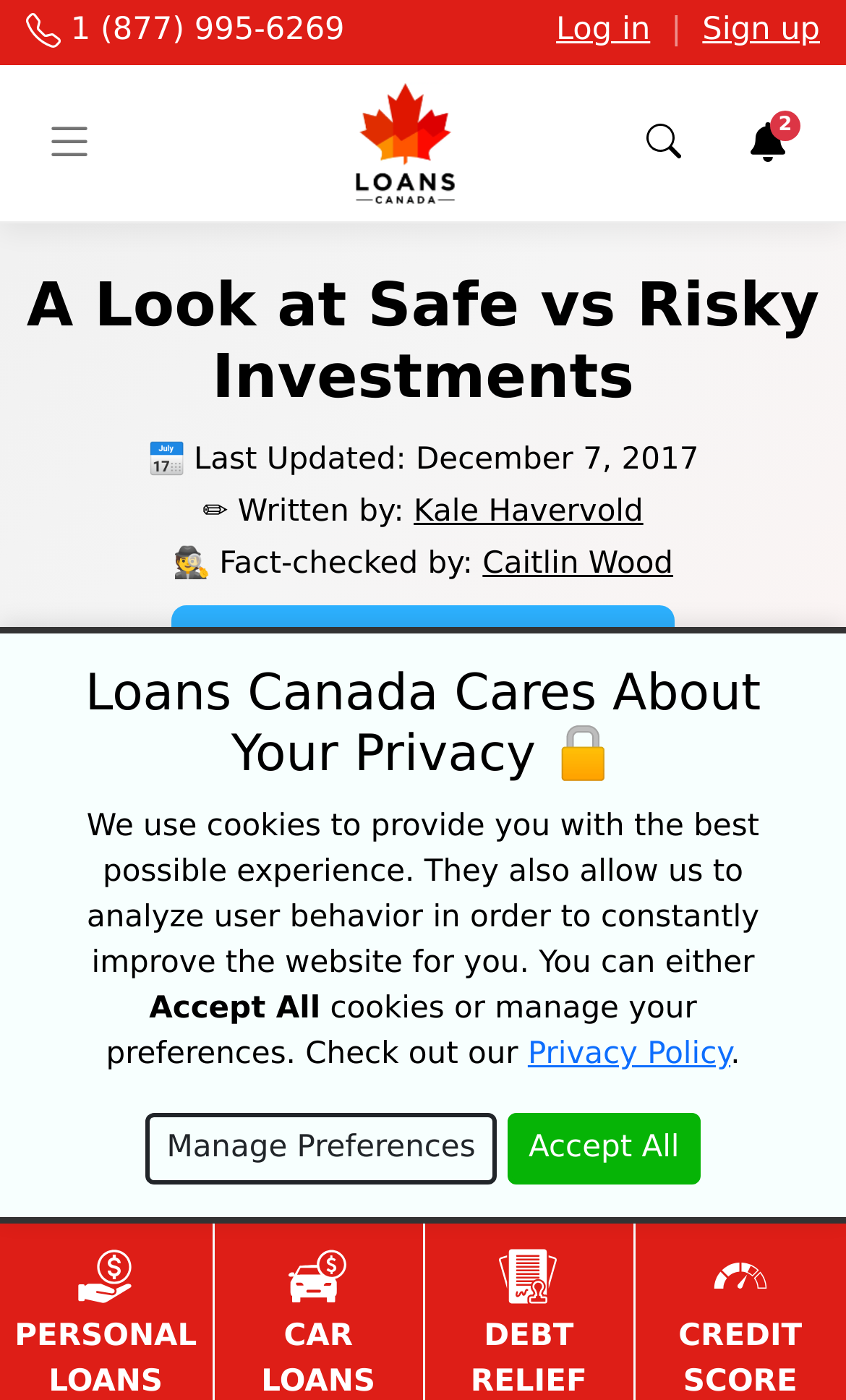Please identify and generate the text content of the webpage's main heading.

A Look at Safe vs Risky Investments